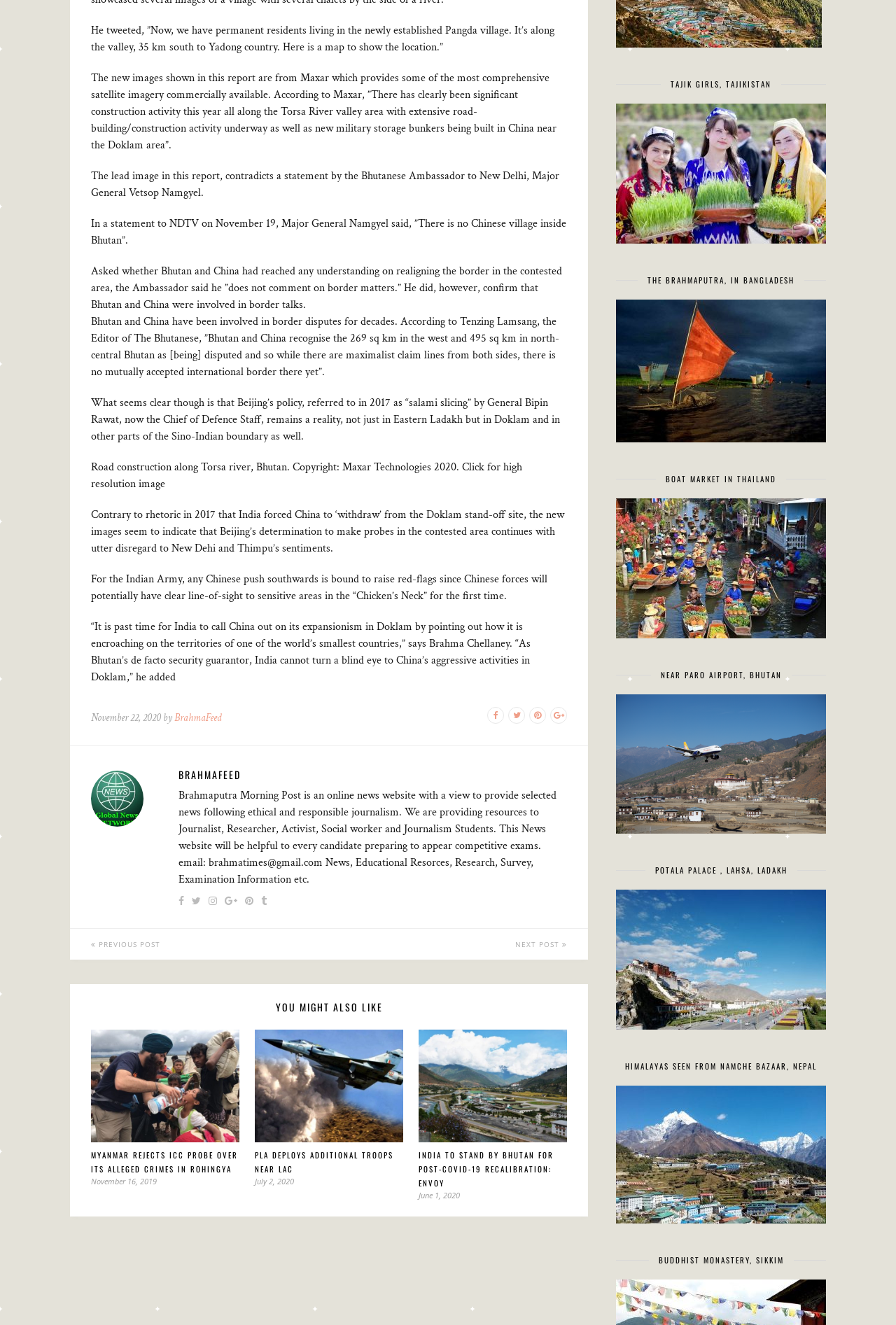Determine the bounding box coordinates of the clickable element to achieve the following action: 'Read the article about Myanmar rejecting ICC probe over its alleged crimes in Rohingya'. Provide the coordinates as four float values between 0 and 1, formatted as [left, top, right, bottom].

[0.102, 0.867, 0.266, 0.886]